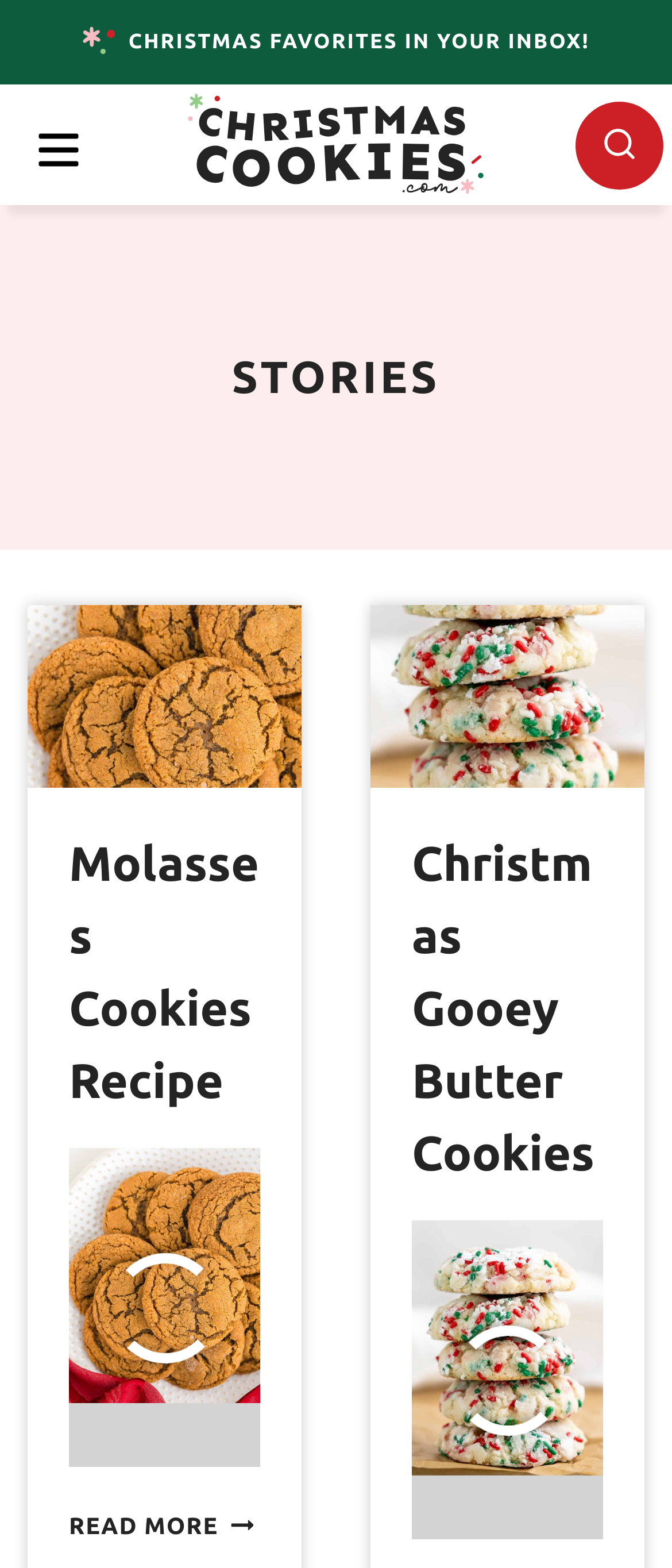Please locate the bounding box coordinates of the element's region that needs to be clicked to follow the instruction: "View the search form". The bounding box coordinates should be provided as four float numbers between 0 and 1, i.e., [left, top, right, bottom].

[0.856, 0.065, 0.987, 0.121]